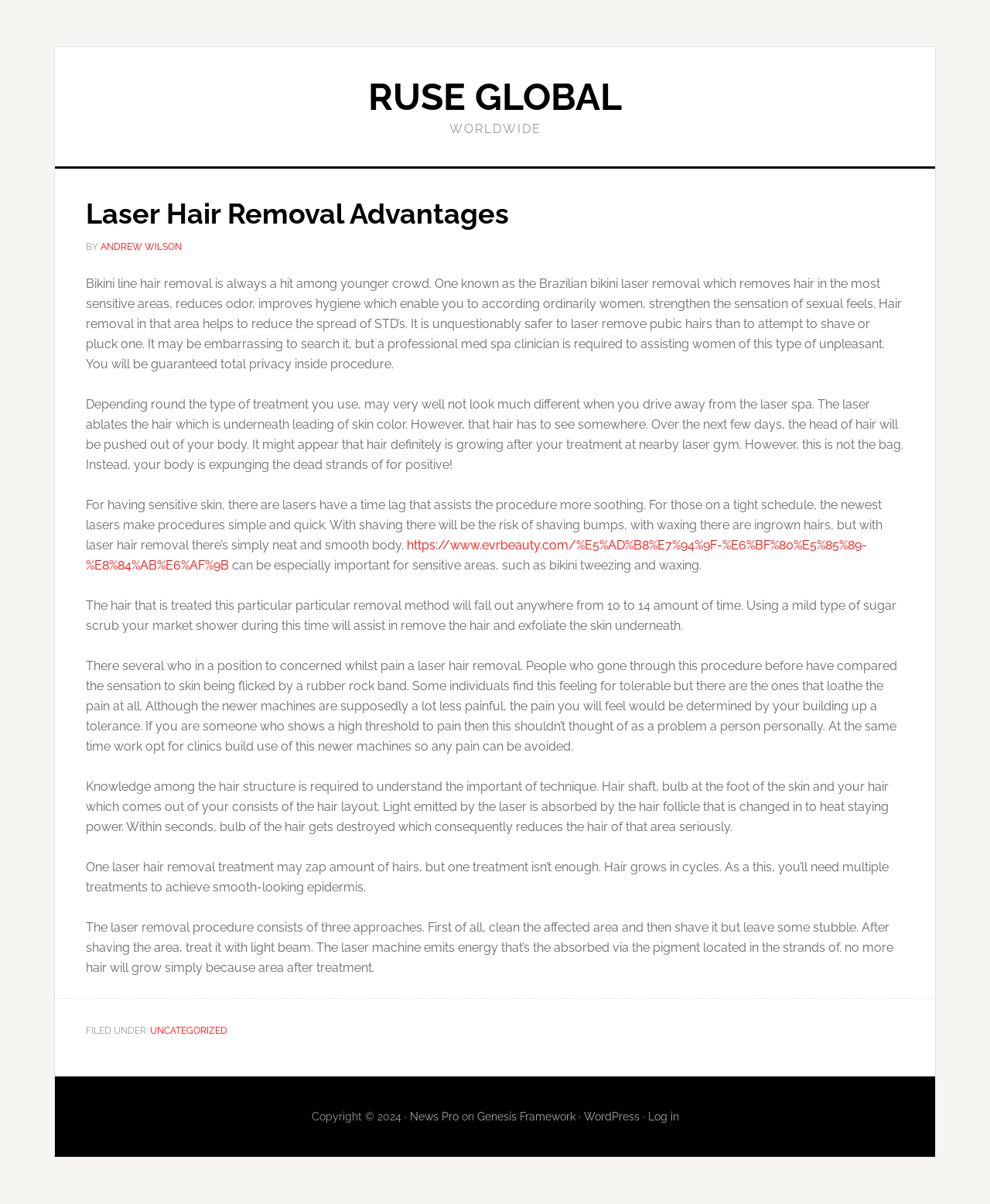What is the main topic of this webpage?
Answer the question with a single word or phrase derived from the image.

Laser Hair Removal